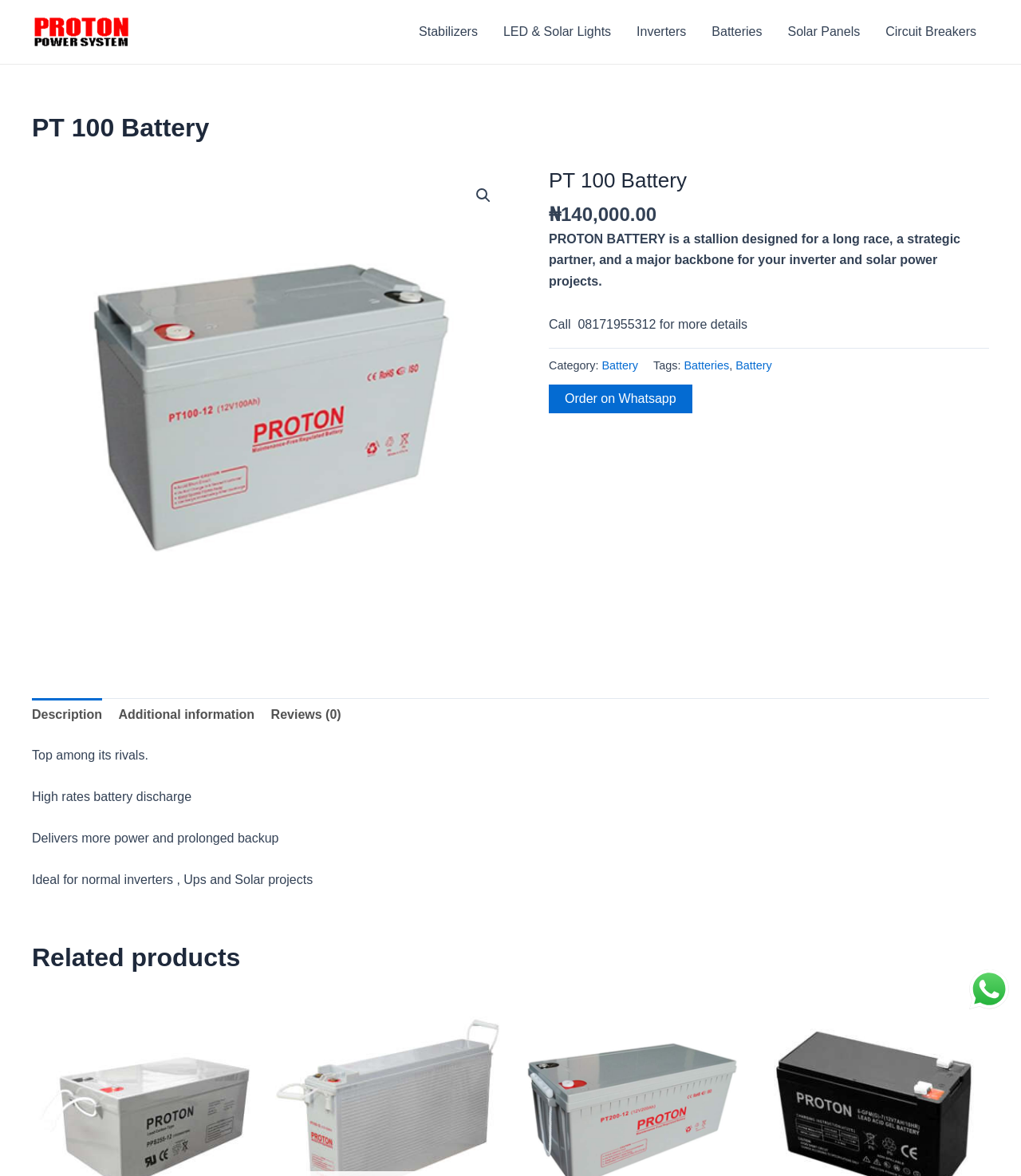Identify the bounding box coordinates of the area you need to click to perform the following instruction: "Click on MY LIBRARY ACCOUNT".

None